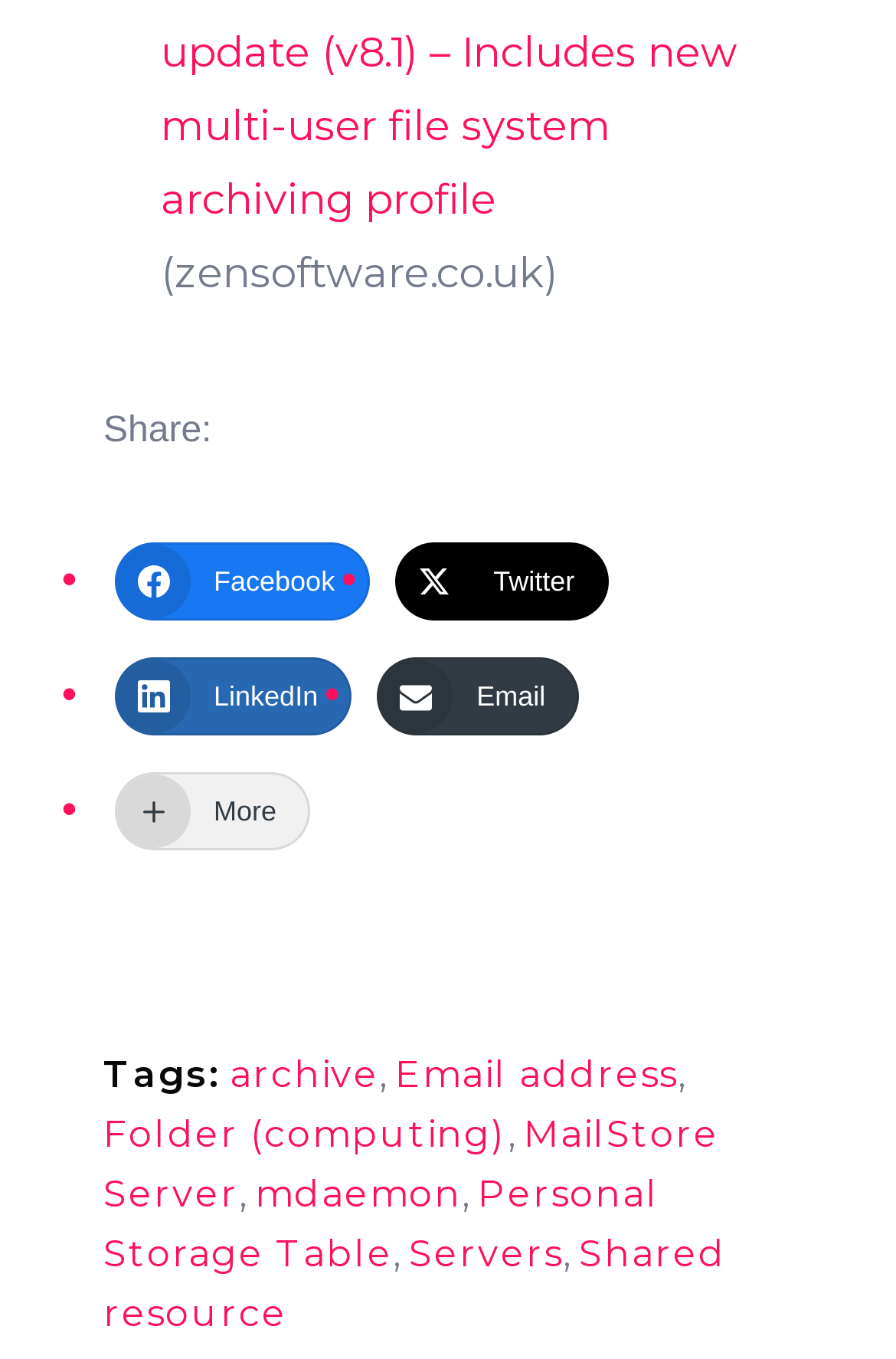How many links are available under the 'Tags:' section?
Please give a well-detailed answer to the question.

The webpage has a 'Tags:' section with eight links: archive, Email address, Folder (computing), MailStore Server, mdaemon, Personal Storage Table, Servers, and Shared resource.